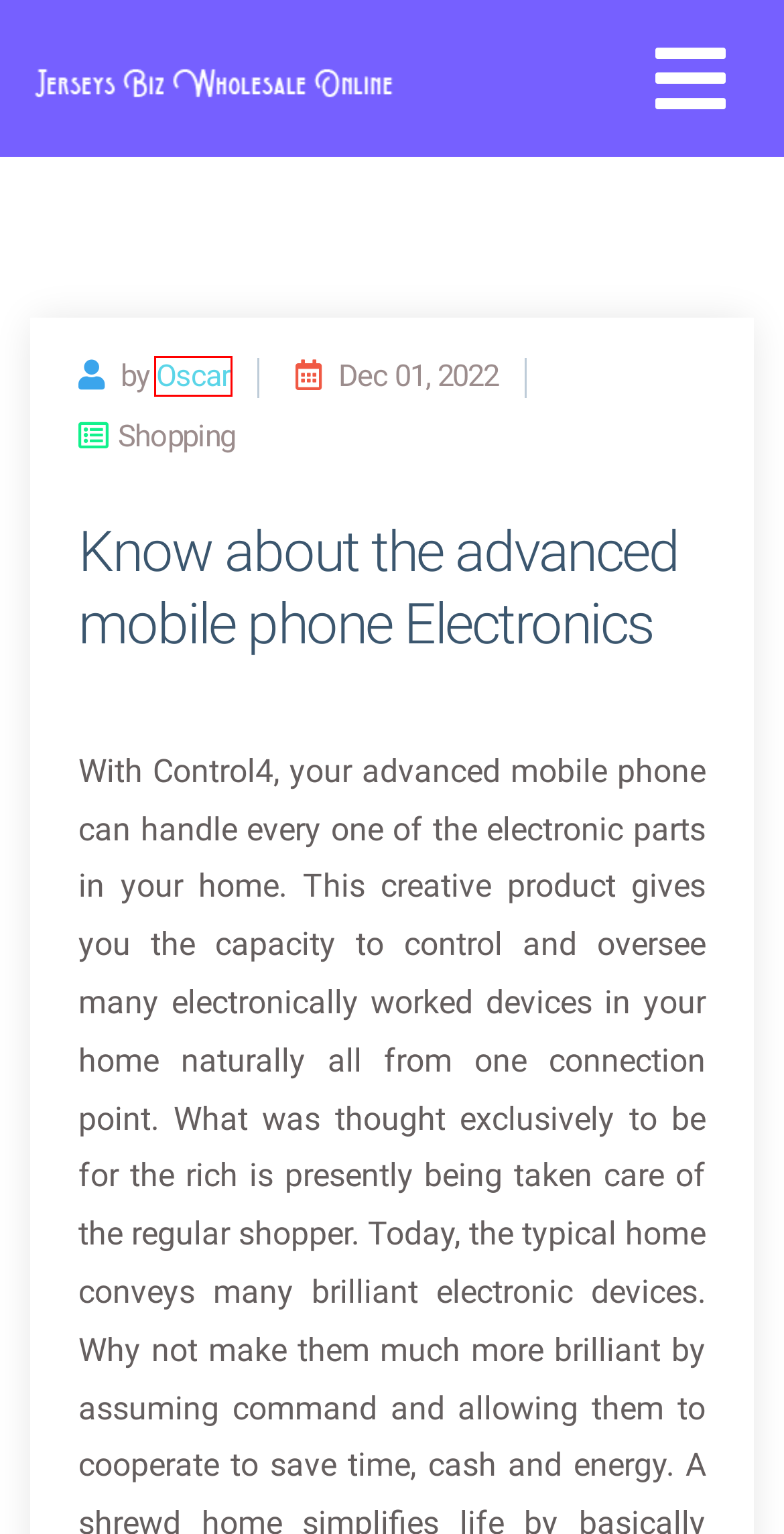You are given a screenshot depicting a webpage with a red bounding box around a UI element. Select the description that best corresponds to the new webpage after clicking the selected element. Here are the choices:
A. October 2021
B. Dental
C. April 2021
D. Oscar
E. Unraveling the Brain the Study of Mental Behavioral Therapy
F. August 2021
G. Hotel
H. Maximize Efficiency – Electrical Automation Solutions for Businesses

D